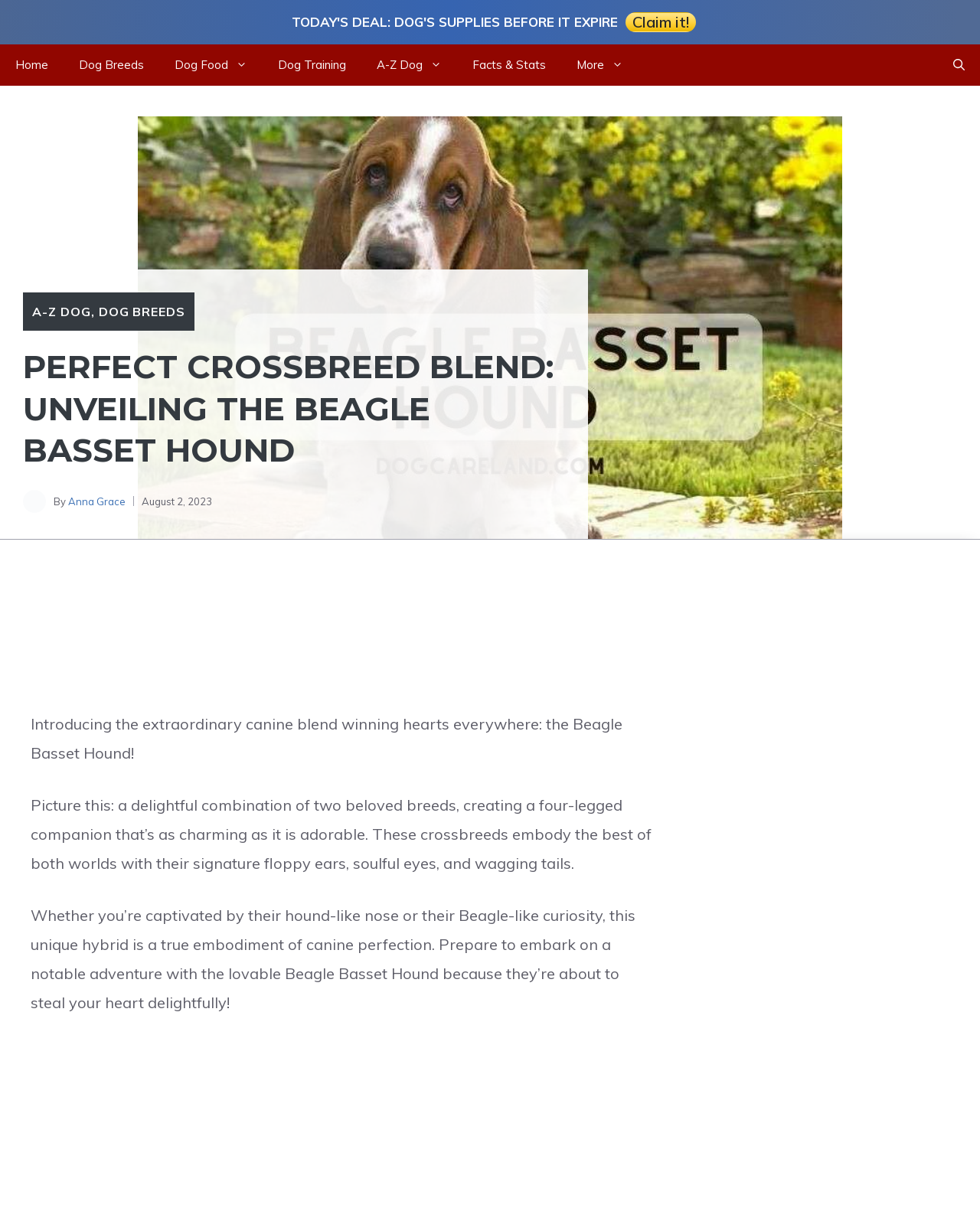Identify the bounding box for the UI element described as: "Facts & Stats". The coordinates should be four float numbers between 0 and 1, i.e., [left, top, right, bottom].

[0.466, 0.036, 0.573, 0.07]